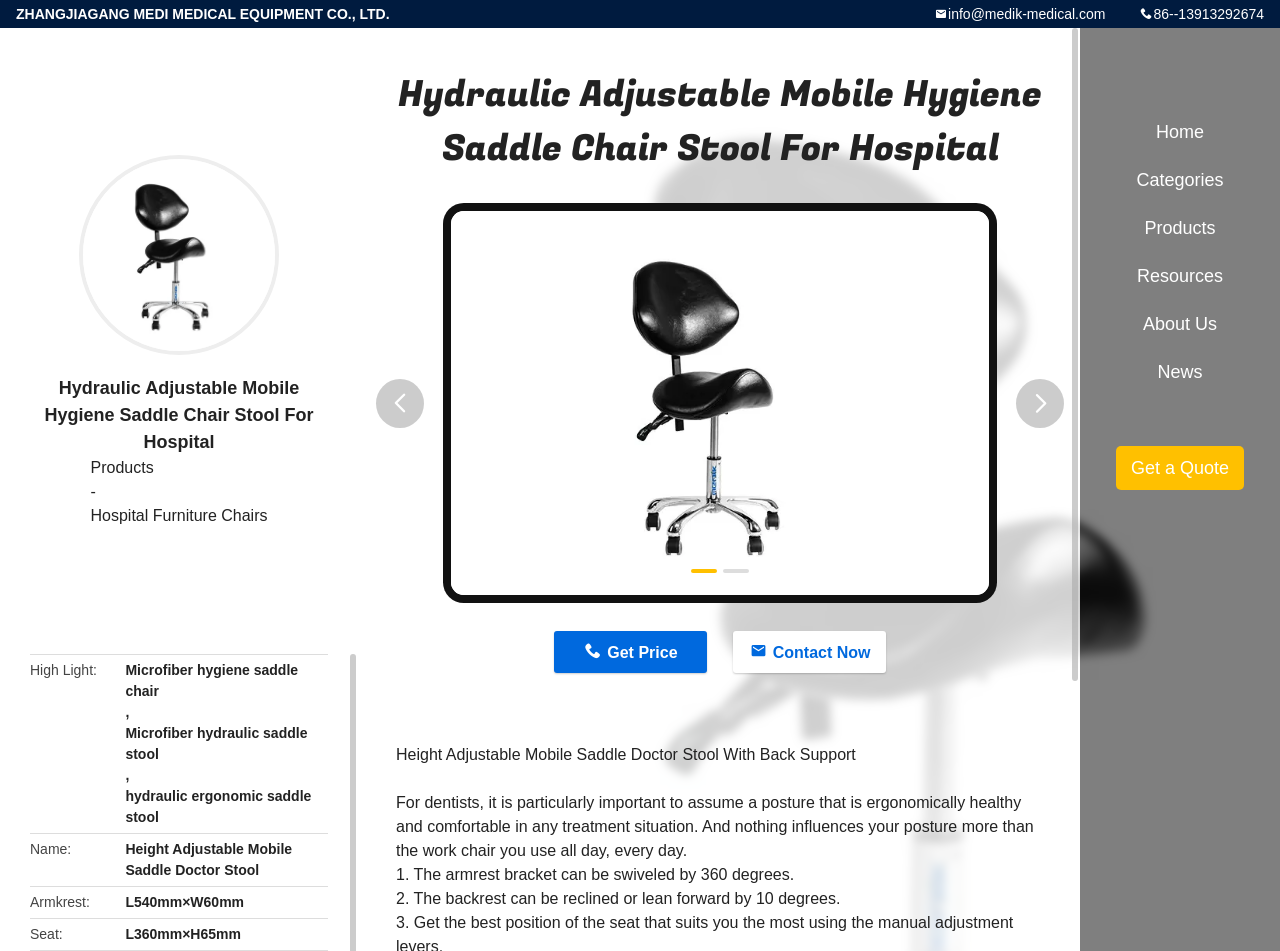Please provide the bounding box coordinates for the element that needs to be clicked to perform the instruction: "View product details". The coordinates must consist of four float numbers between 0 and 1, formatted as [left, top, right, bottom].

[0.071, 0.529, 0.209, 0.555]